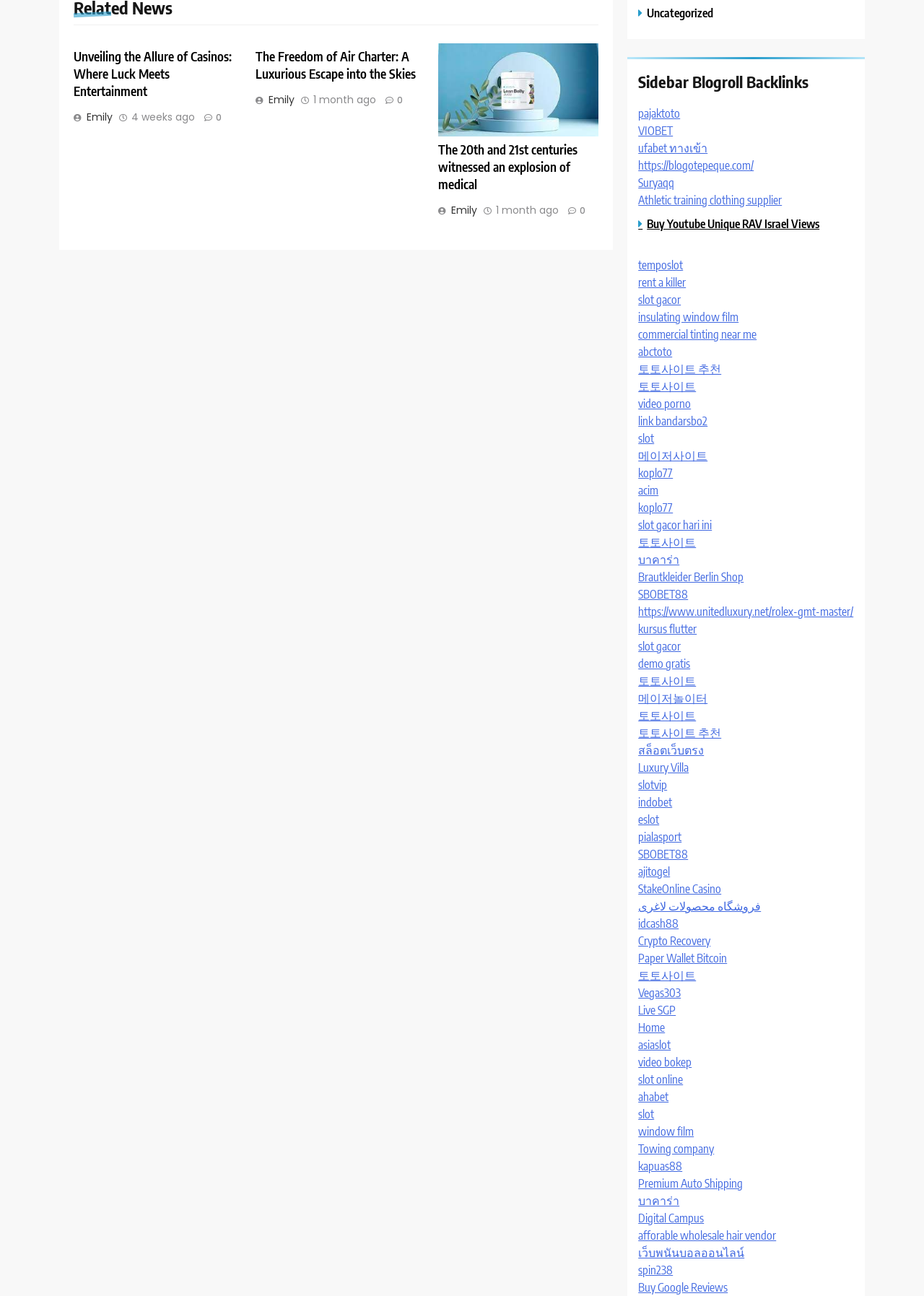Identify the bounding box coordinates of the part that should be clicked to carry out this instruction: "Click on the article titled 'Unveiling the Allure of Casinos: Where Luck Meets Entertainment'".

[0.08, 0.037, 0.253, 0.077]